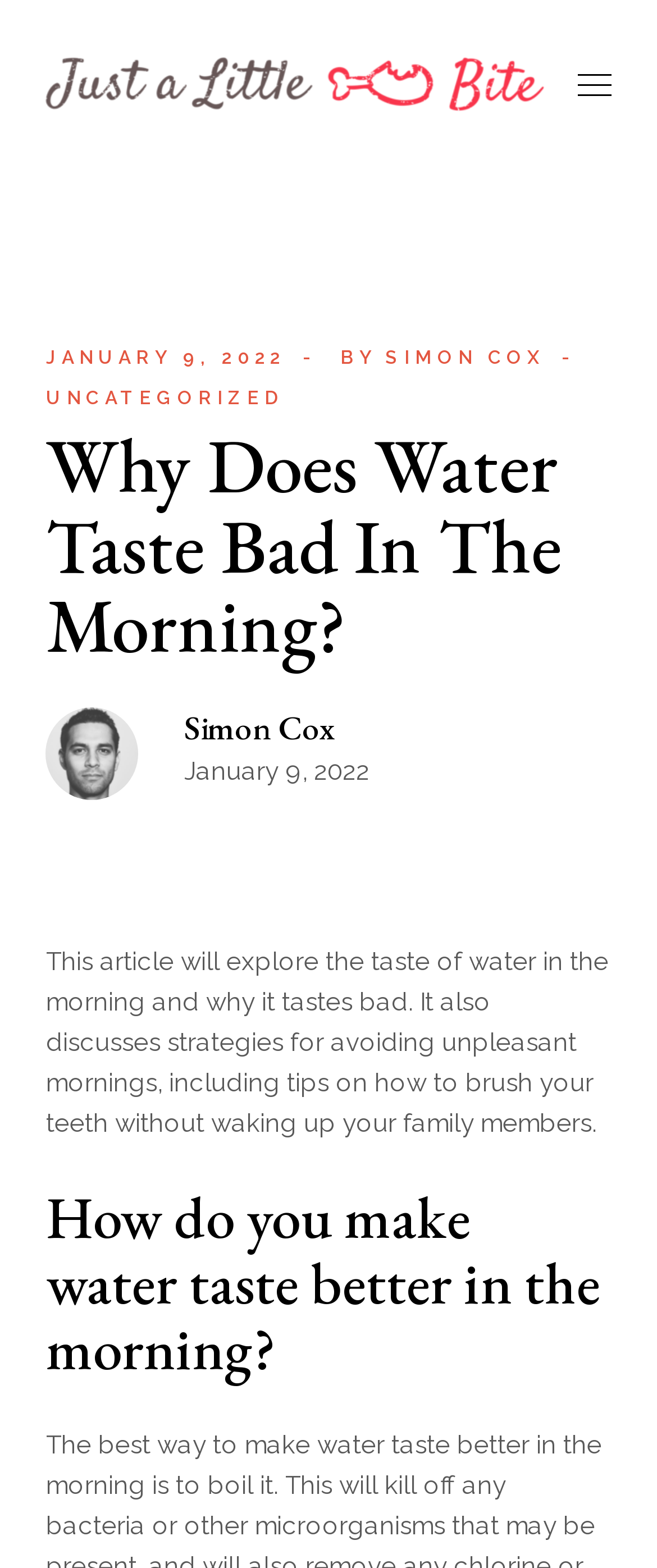Please predict the bounding box coordinates (top-left x, top-left y, bottom-right x, bottom-right y) for the UI element in the screenshot that fits the description: Simon Cox

[0.28, 0.45, 0.508, 0.478]